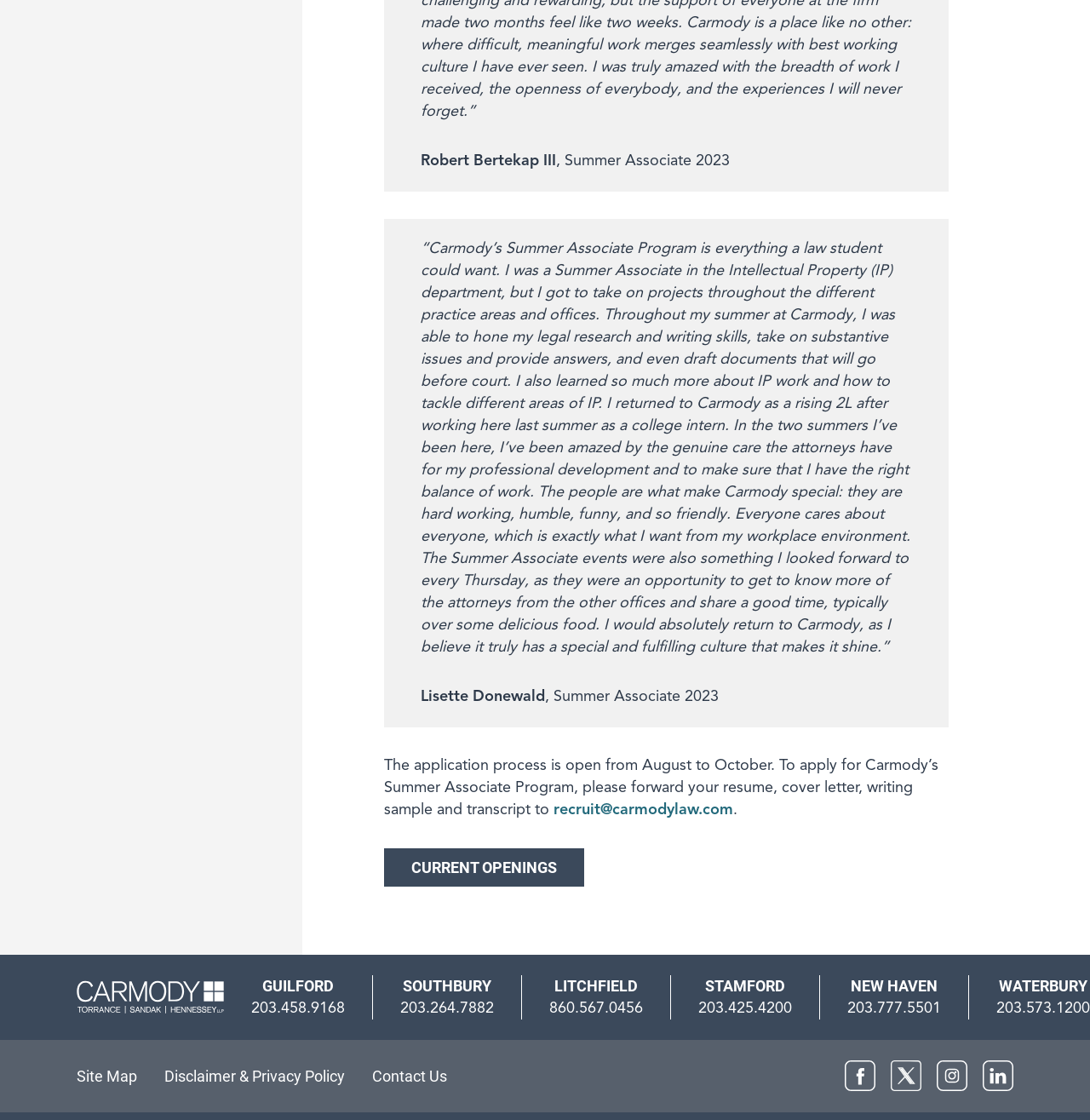Please examine the image and answer the question with a detailed explanation:
What is the profession of the person quoted on the webpage?

The profession of the person quoted on the webpage is inferred to be a law student because they are talking about their experience as a Summer Associate in the Intellectual Property (IP) department and their legal research and writing skills.